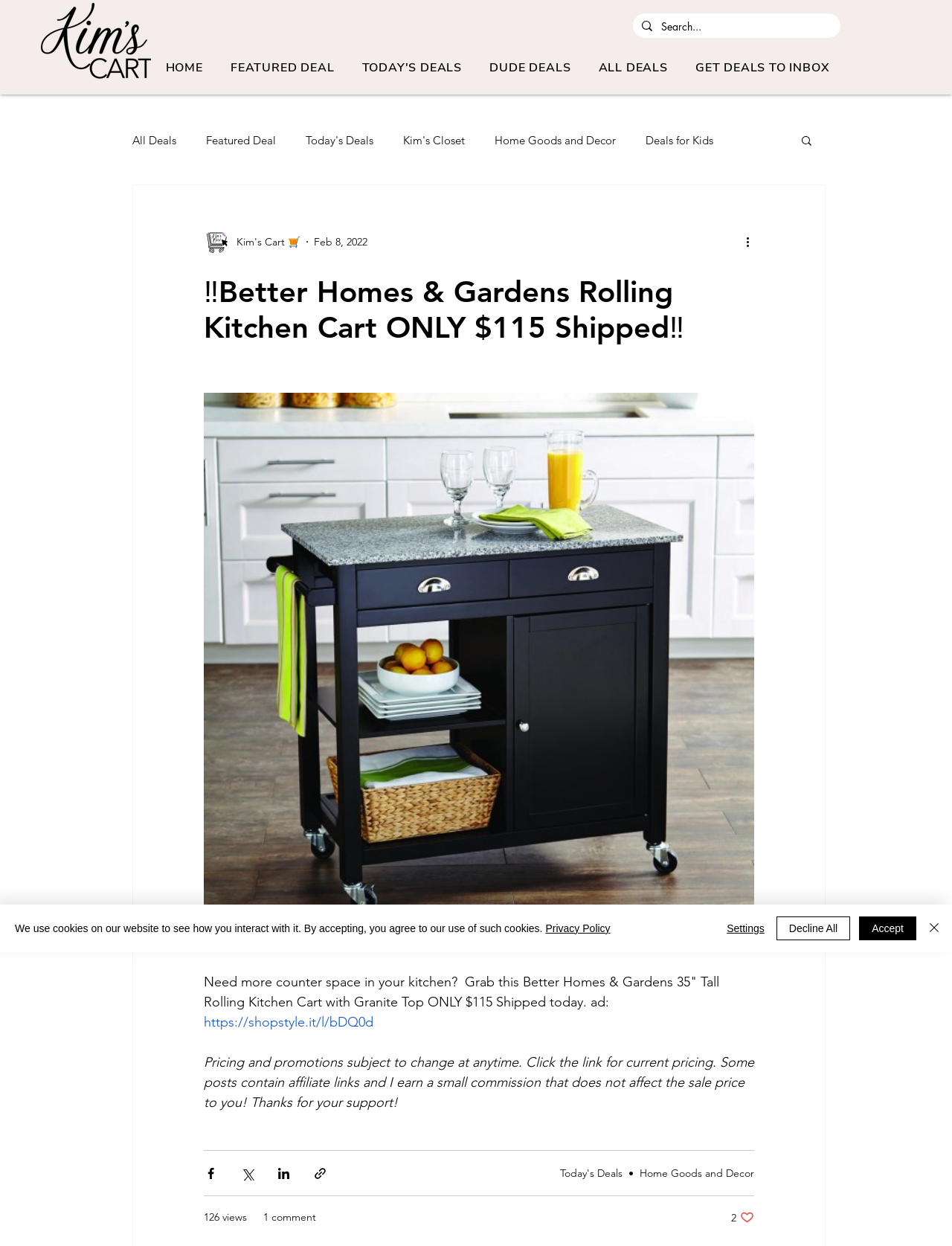Could you indicate the bounding box coordinates of the region to click in order to complete this instruction: "View today's deals".

[0.369, 0.044, 0.497, 0.064]